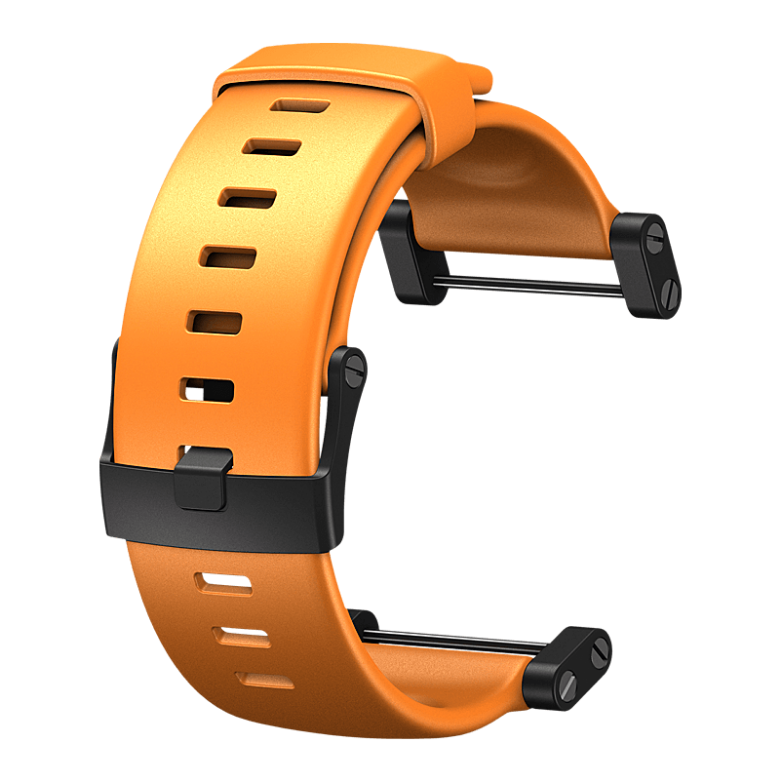What material is the strap made of?
Look at the image and respond to the question as thoroughly as possible.

The caption describes the strap as 'stylish elastomer strap', implying that the strap is made of elastomer material.